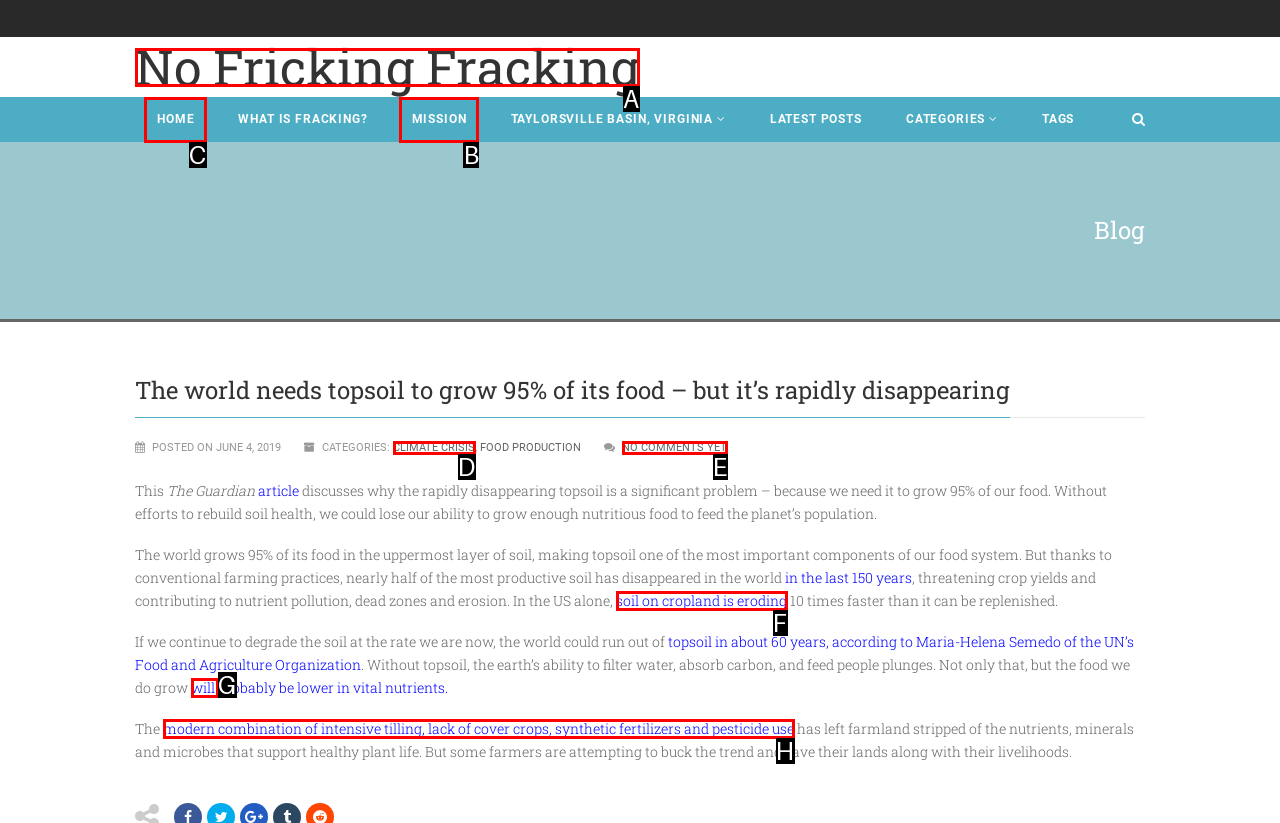Identify the HTML element to select in order to accomplish the following task: Read about 'Role in Vision'
Reply with the letter of the chosen option from the given choices directly.

None